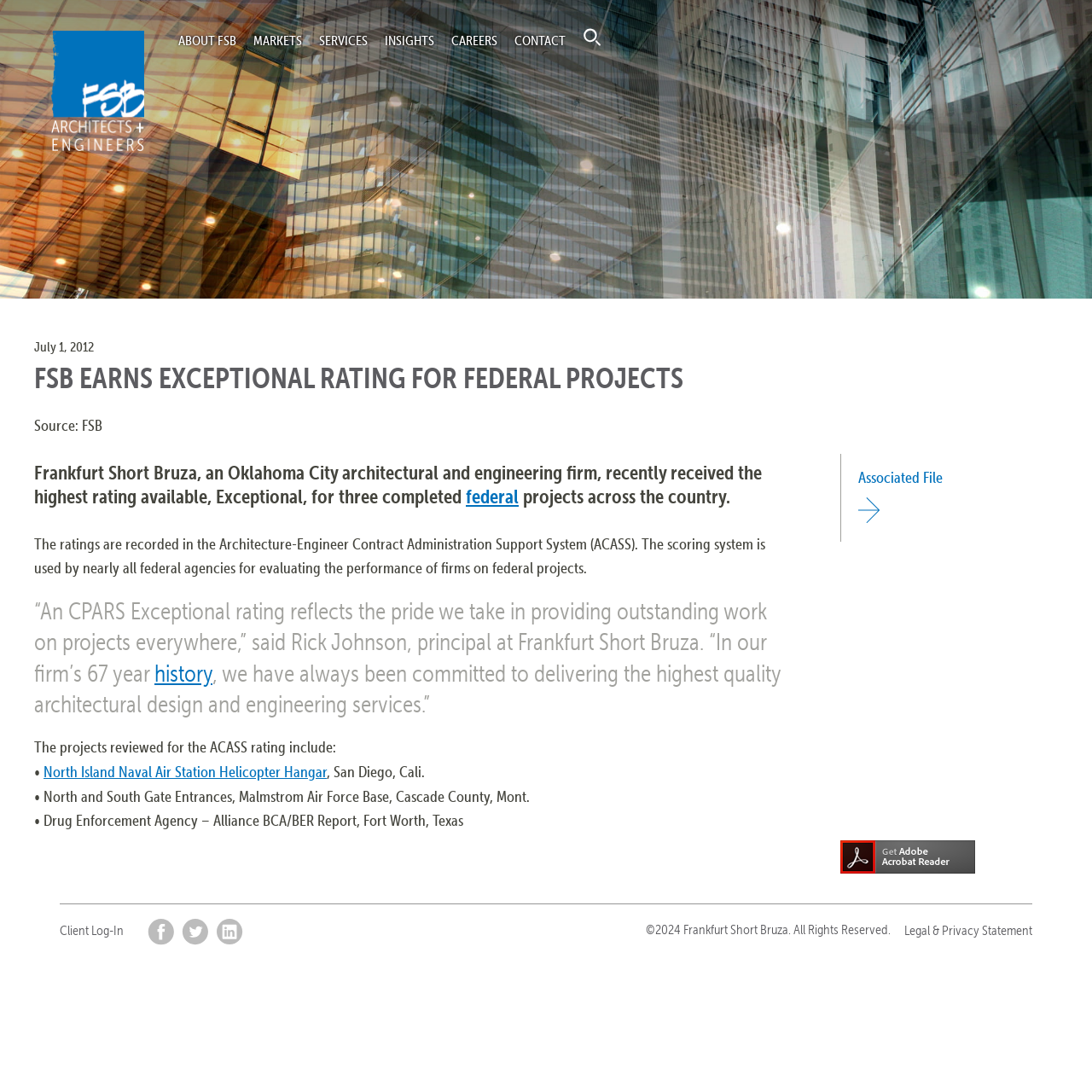Give a one-word or short phrase answer to this question: 
What is the year mentioned in the article as the year Frankfurt Short Bruza was established?

1957